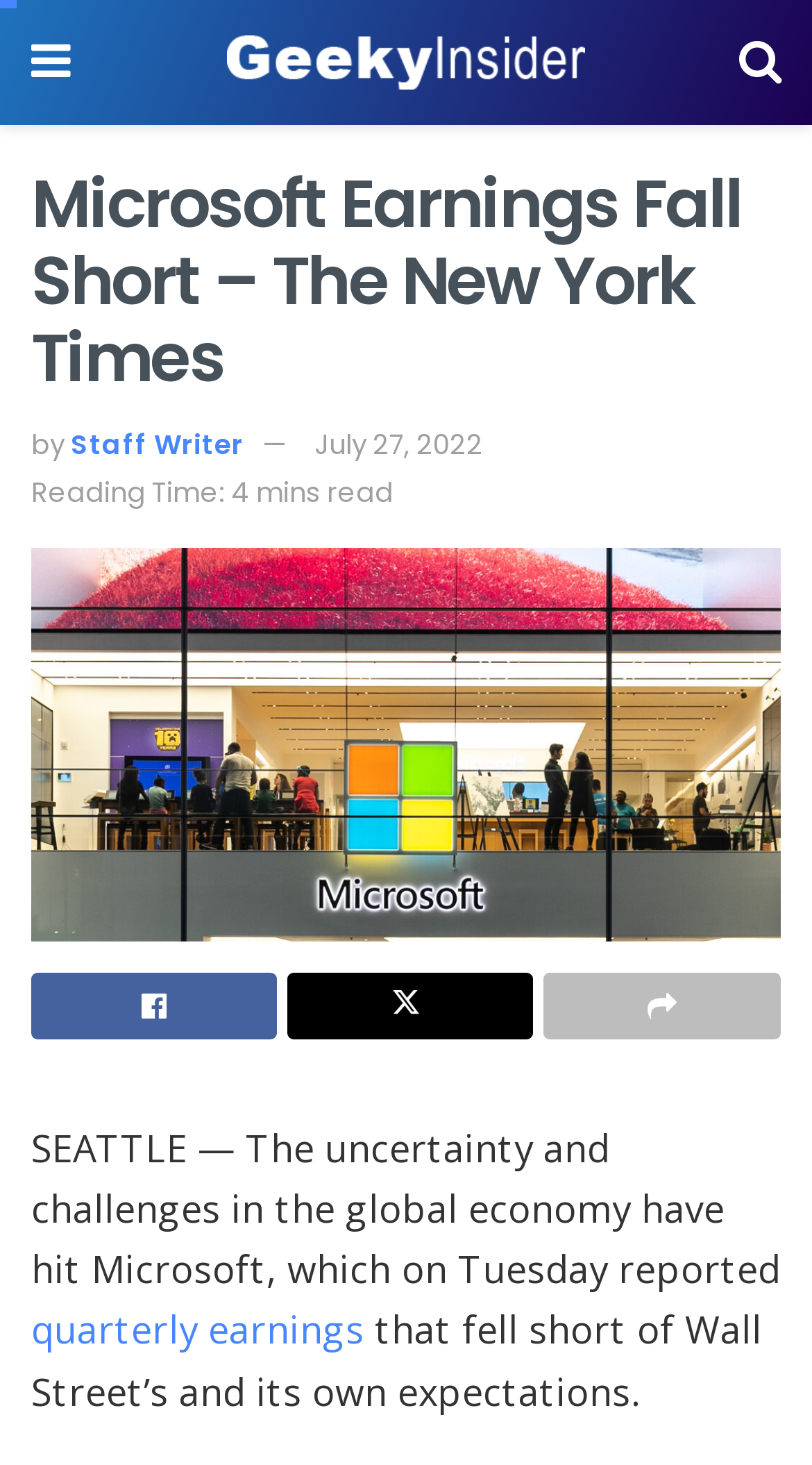What is the topic of the article?
Please provide a comprehensive and detailed answer to the question.

The article appears to be discussing Microsoft's quarterly earnings, which fell short of Wall Street's and its own expectations, as mentioned in the introductory paragraph.